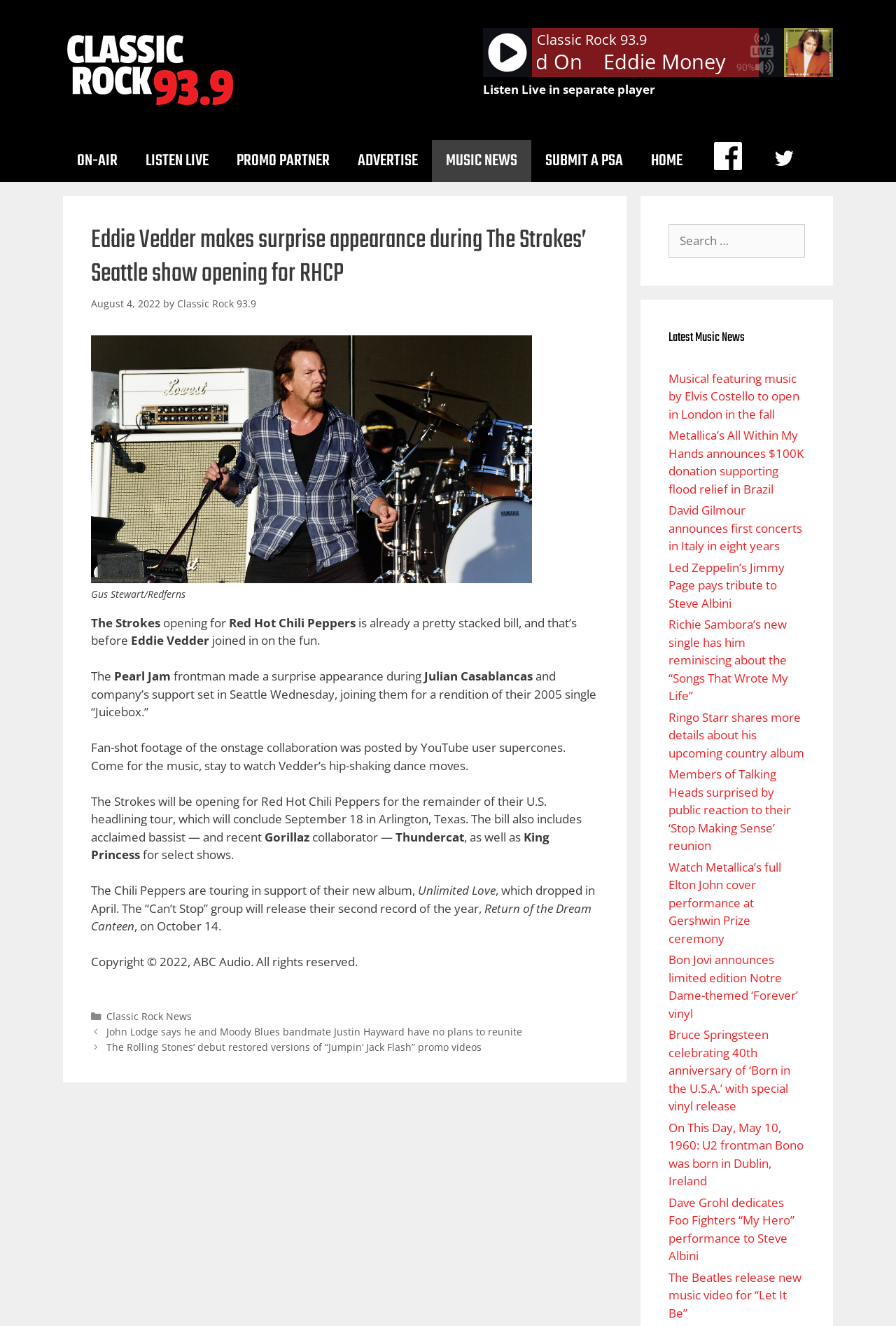Who made a surprise appearance during The Strokes' Seattle show?
Please respond to the question with a detailed and well-explained answer.

I found the answer by reading the article's heading, which says 'Eddie Vedder makes surprise appearance during The Strokes’ Seattle show opening for RHCP'.